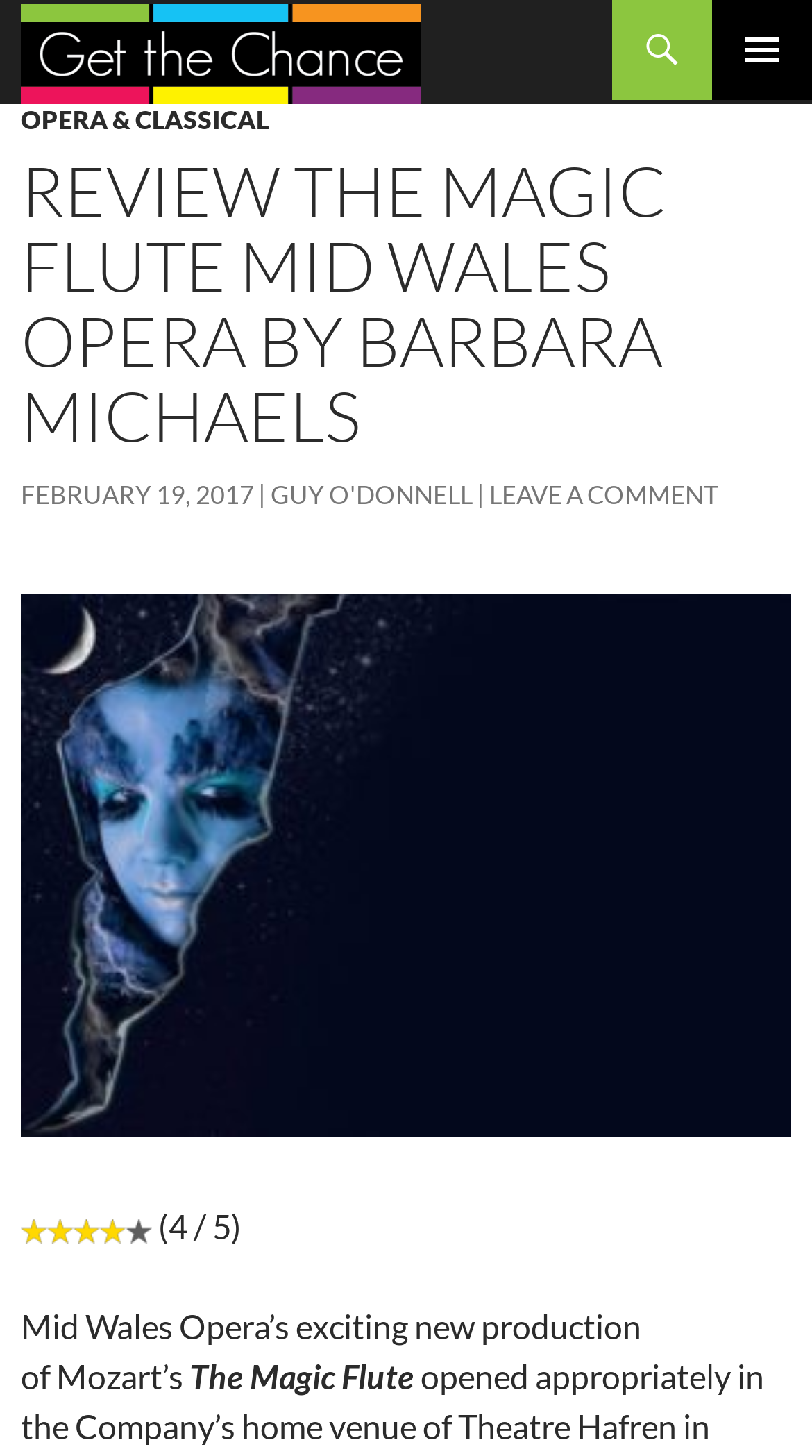What is the name of the opera company?
Answer briefly with a single word or phrase based on the image.

Mid Wales Opera